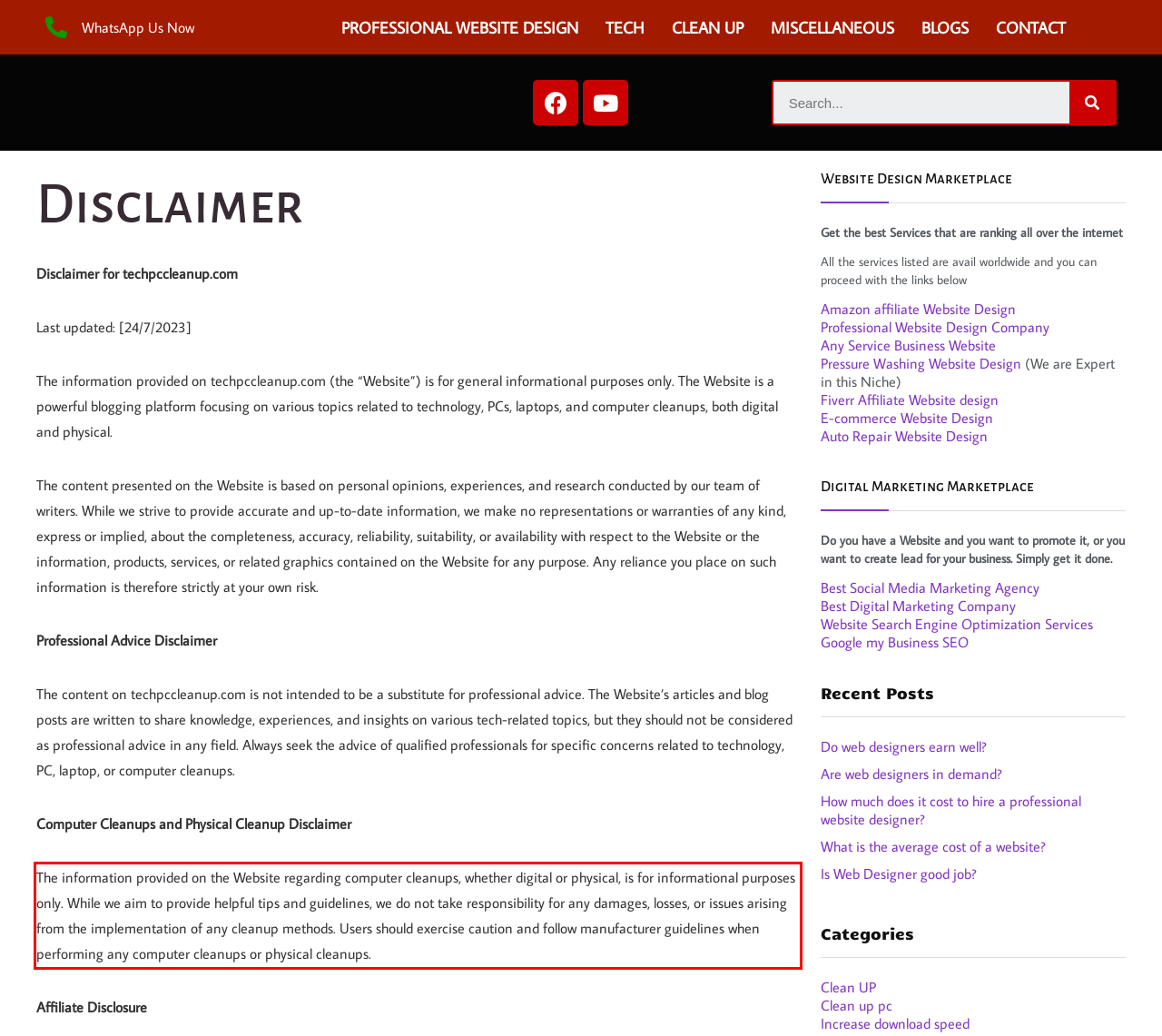With the given screenshot of a webpage, locate the red rectangle bounding box and extract the text content using OCR.

The information provided on the Website regarding computer cleanups, whether digital or physical, is for informational purposes only. While we aim to provide helpful tips and guidelines, we do not take responsibility for any damages, losses, or issues arising from the implementation of any cleanup methods. Users should exercise caution and follow manufacturer guidelines when performing any computer cleanups or physical cleanups.